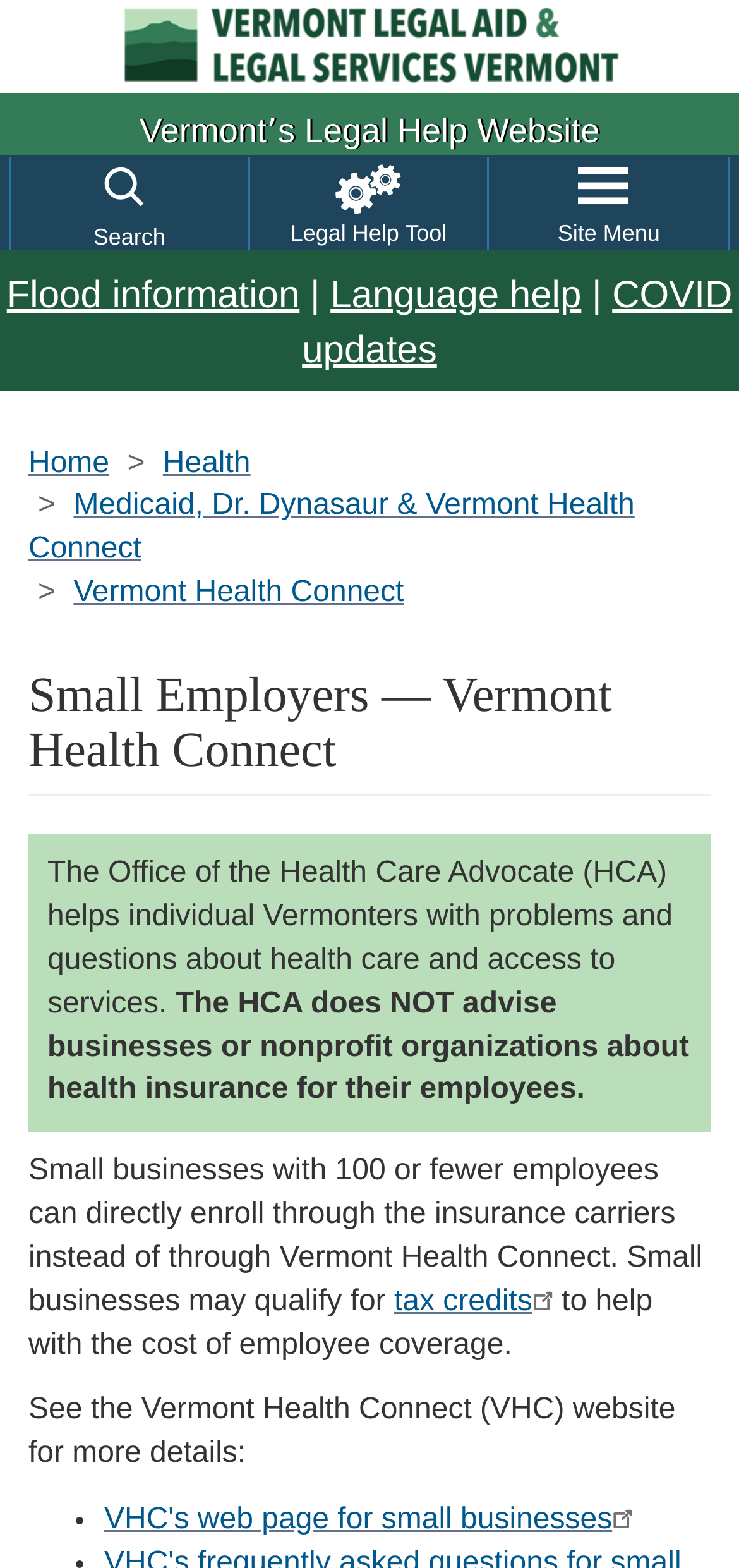Please find the bounding box coordinates of the section that needs to be clicked to achieve this instruction: "Go to Home Page".

[0.0, 0.0, 1.0, 0.059]